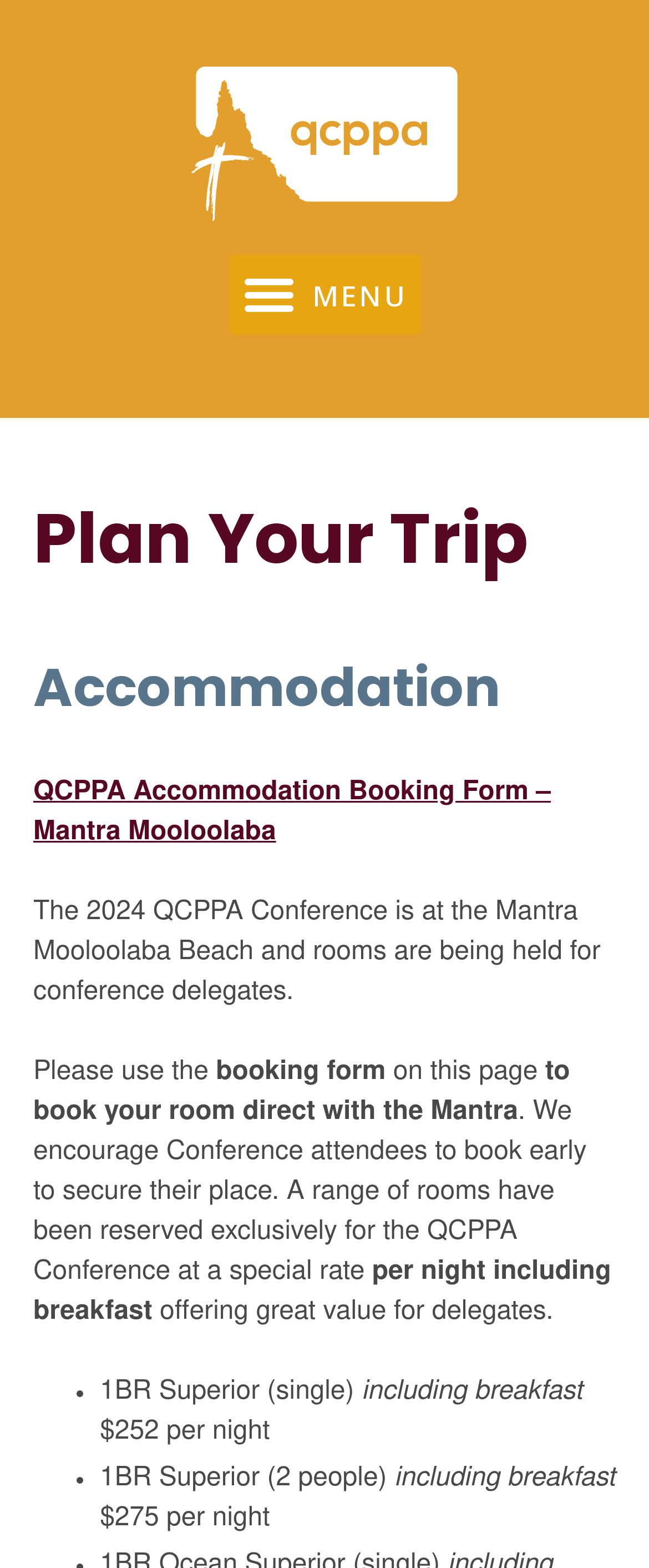Use a single word or phrase to respond to the question:
What is the accommodation booking form for?

QCPPA Conference